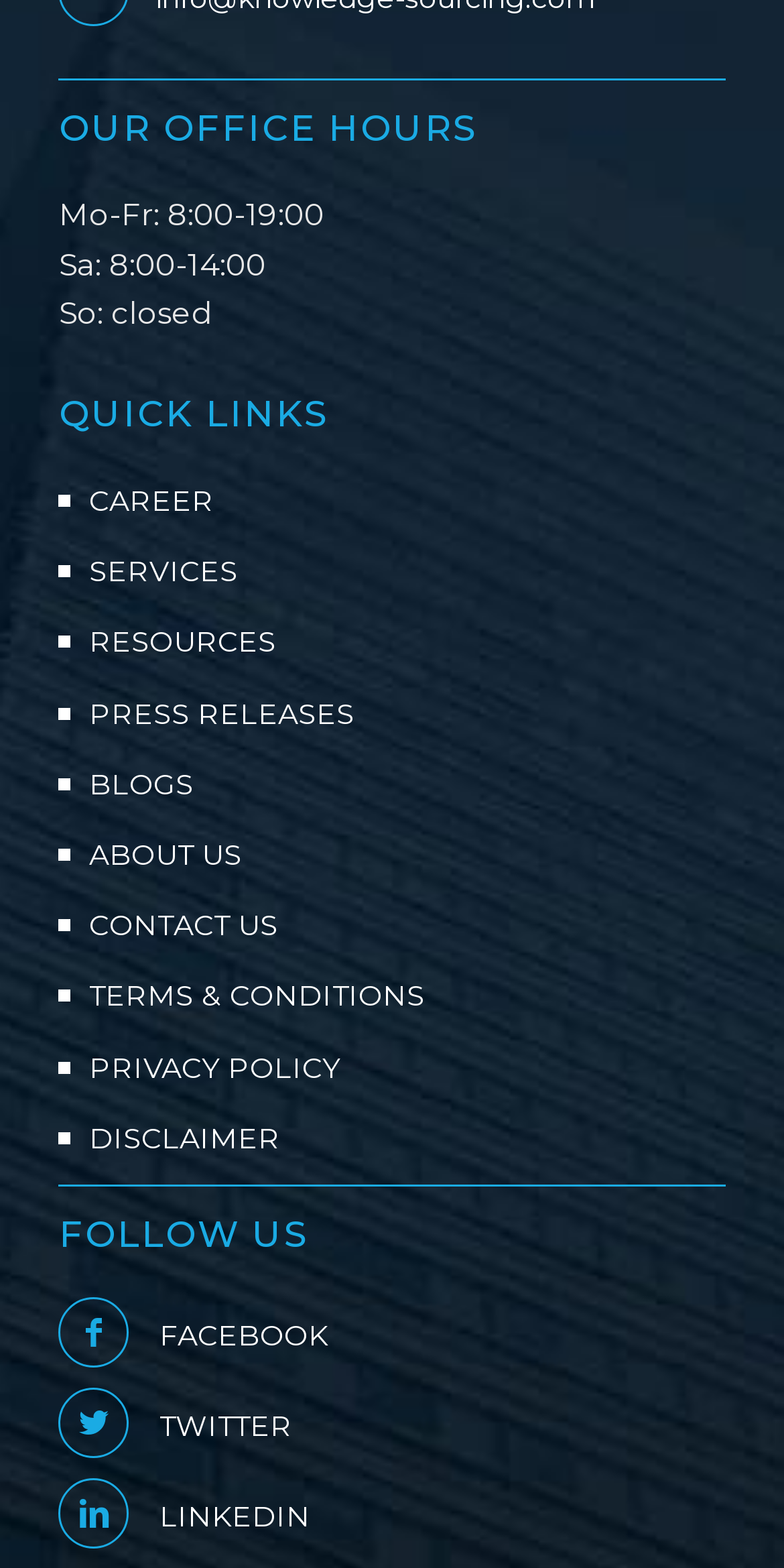Given the description Terms & Conditions, predict the bounding box coordinates of the UI element. Ensure the coordinates are in the format (top-left x, top-left y, bottom-right x, bottom-right y) and all values are between 0 and 1.

[0.113, 0.624, 0.542, 0.647]